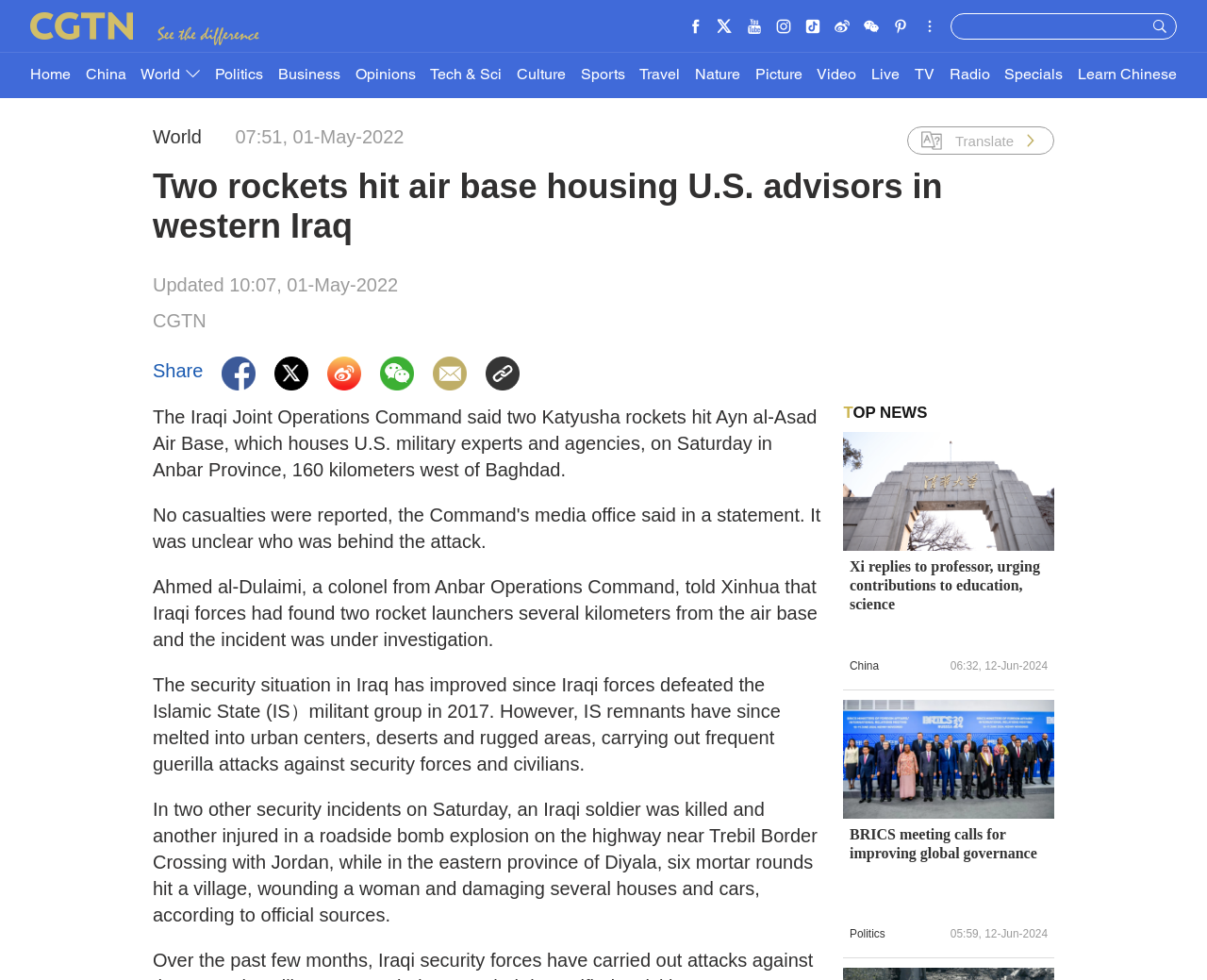Locate the bounding box coordinates of the clickable region to complete the following instruction: "Click the 'Translate' link."

[0.791, 0.135, 0.84, 0.152]